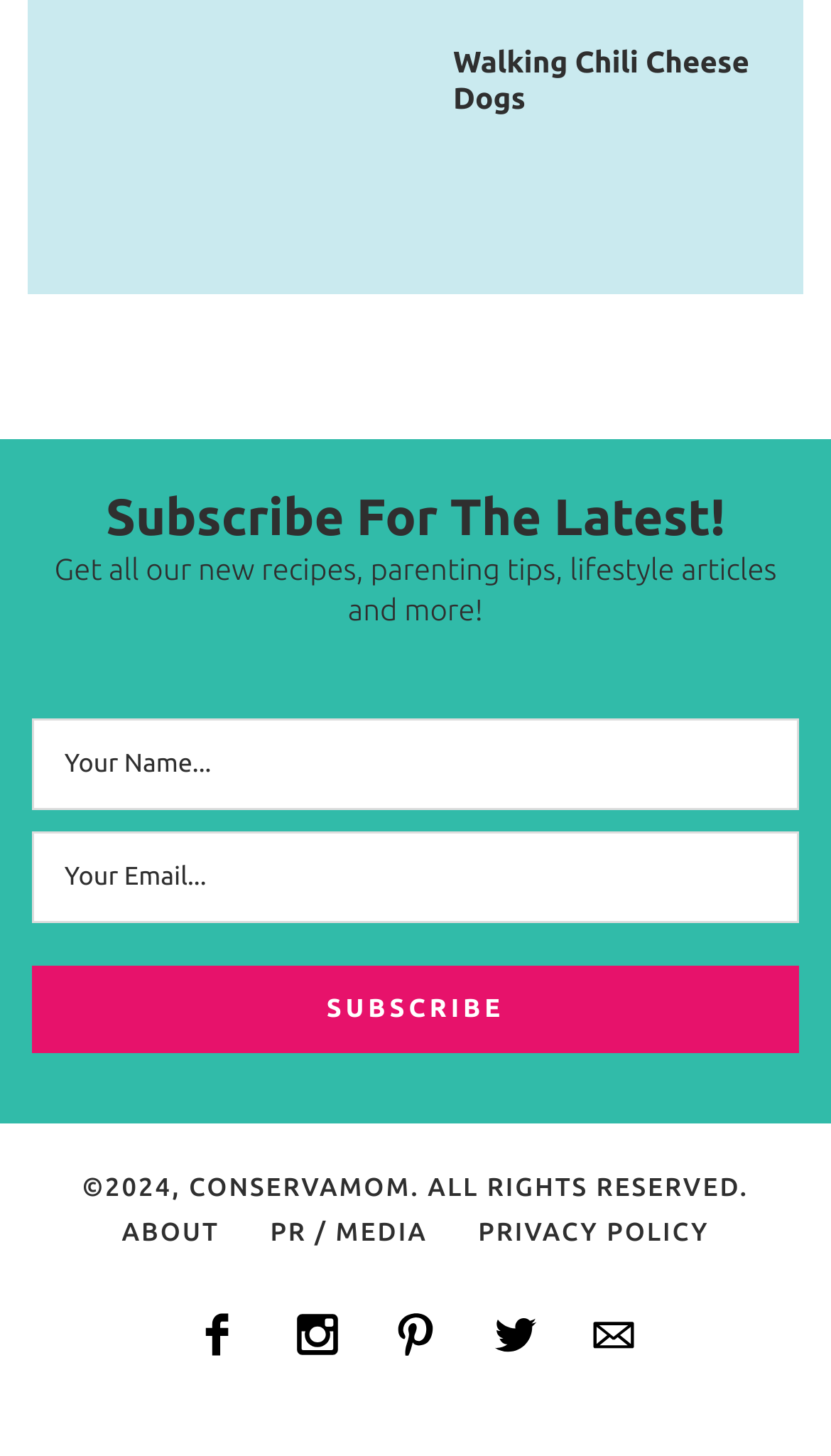Find the bounding box coordinates for the area you need to click to carry out the instruction: "Enter your name". The coordinates should be four float numbers between 0 and 1, indicated as [left, top, right, bottom].

[0.039, 0.493, 0.961, 0.556]